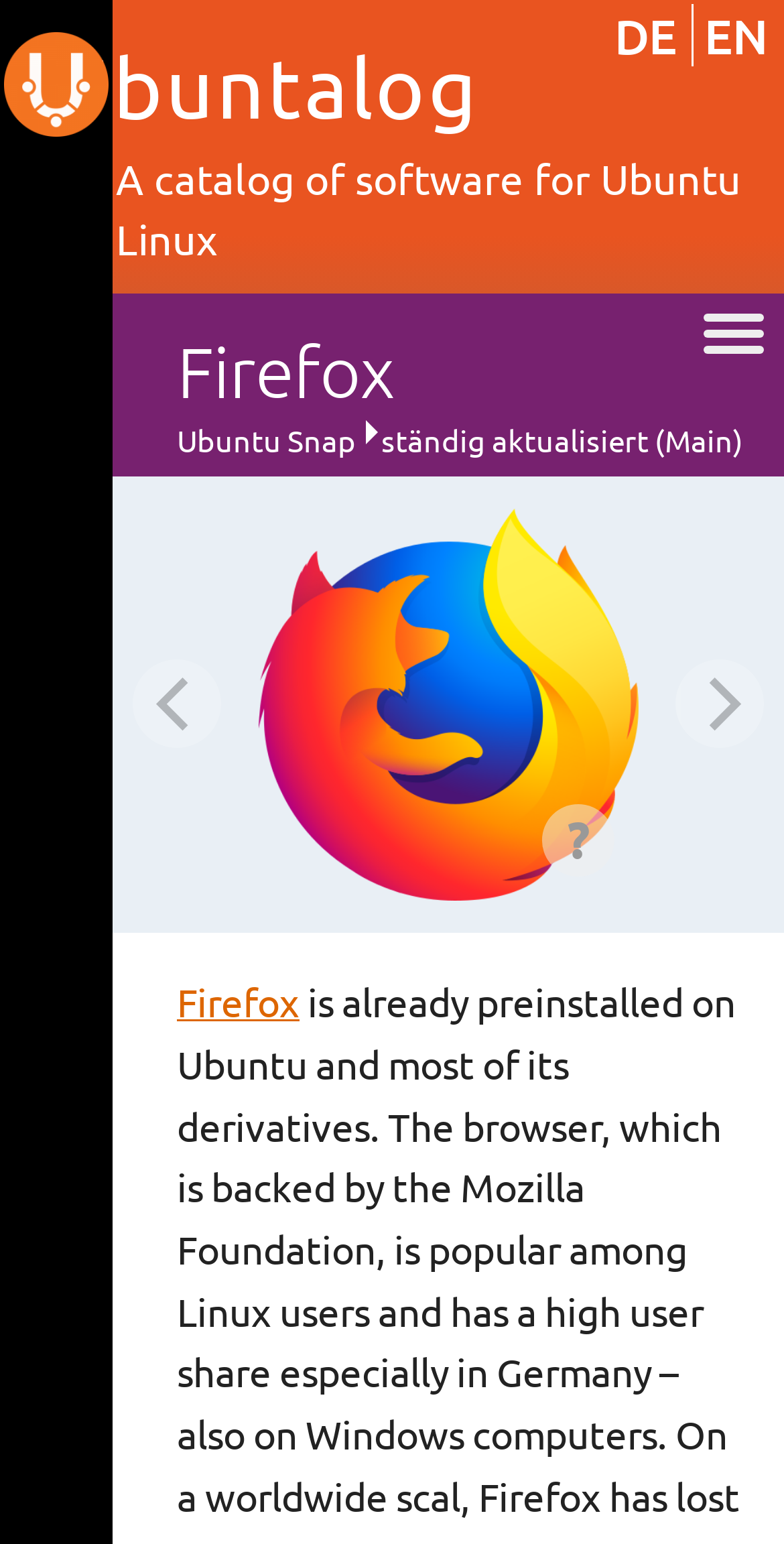Pinpoint the bounding box coordinates of the clickable area needed to execute the instruction: "Go to Ubuntu Linux catalog". The coordinates should be specified as four float numbers between 0 and 1, i.e., [left, top, right, bottom].

[0.144, 0.017, 1.0, 0.174]